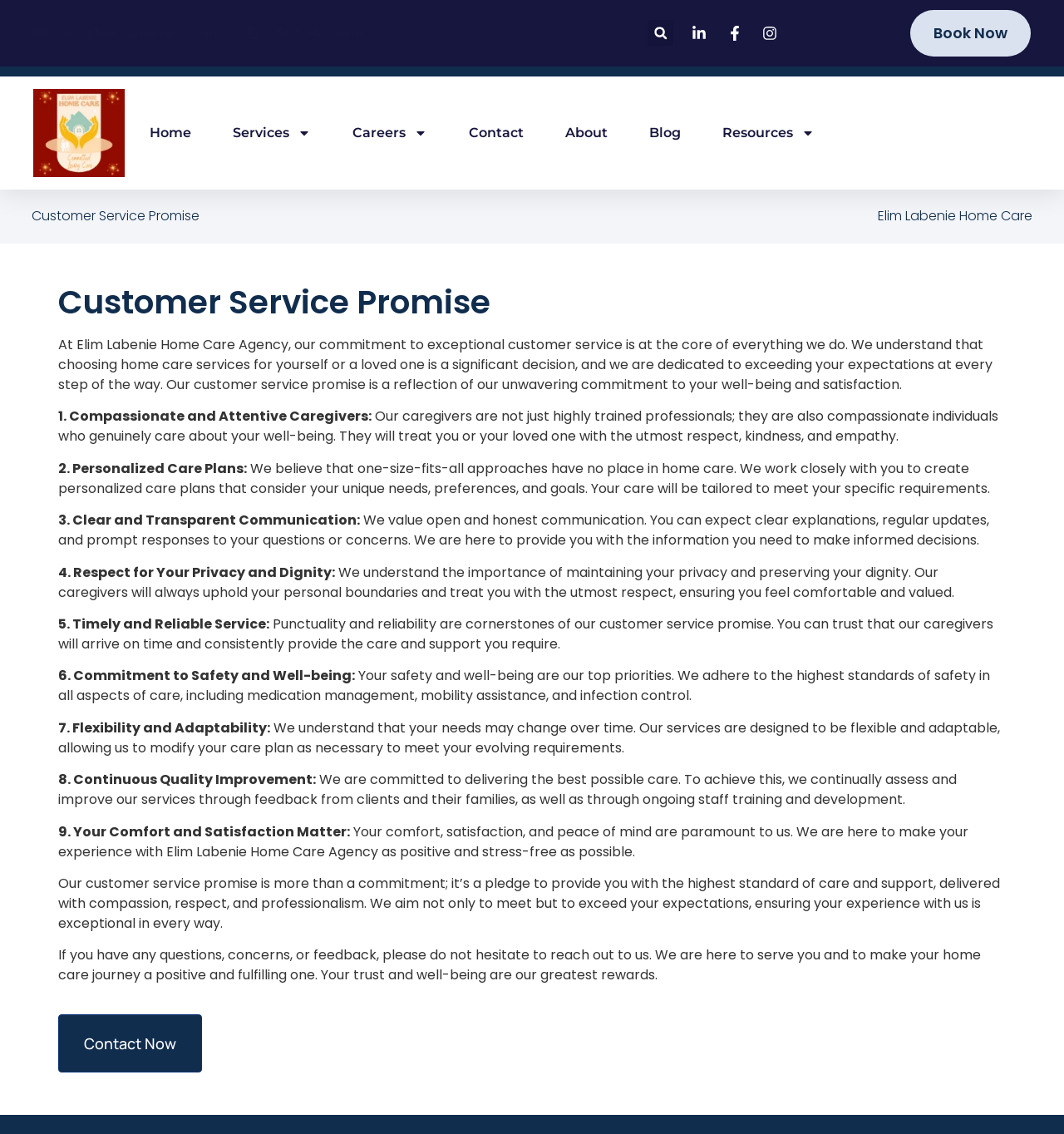Identify the bounding box of the HTML element described here: "CONTACT". Provide the coordinates as four float numbers between 0 and 1: [left, top, right, bottom].

None